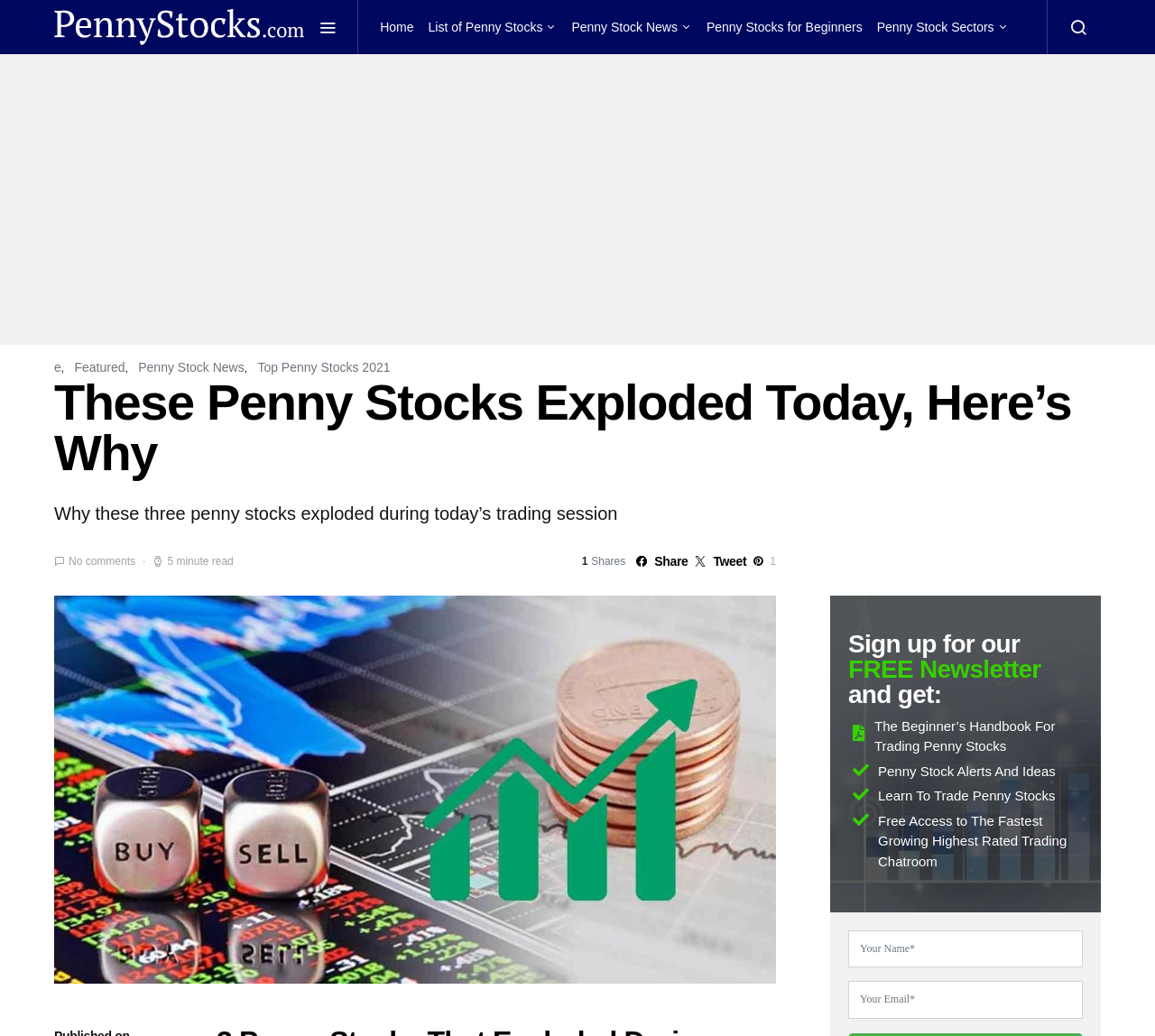Given the webpage screenshot, identify the bounding box of the UI element that matches this description: "Featured".

[0.064, 0.348, 0.108, 0.361]